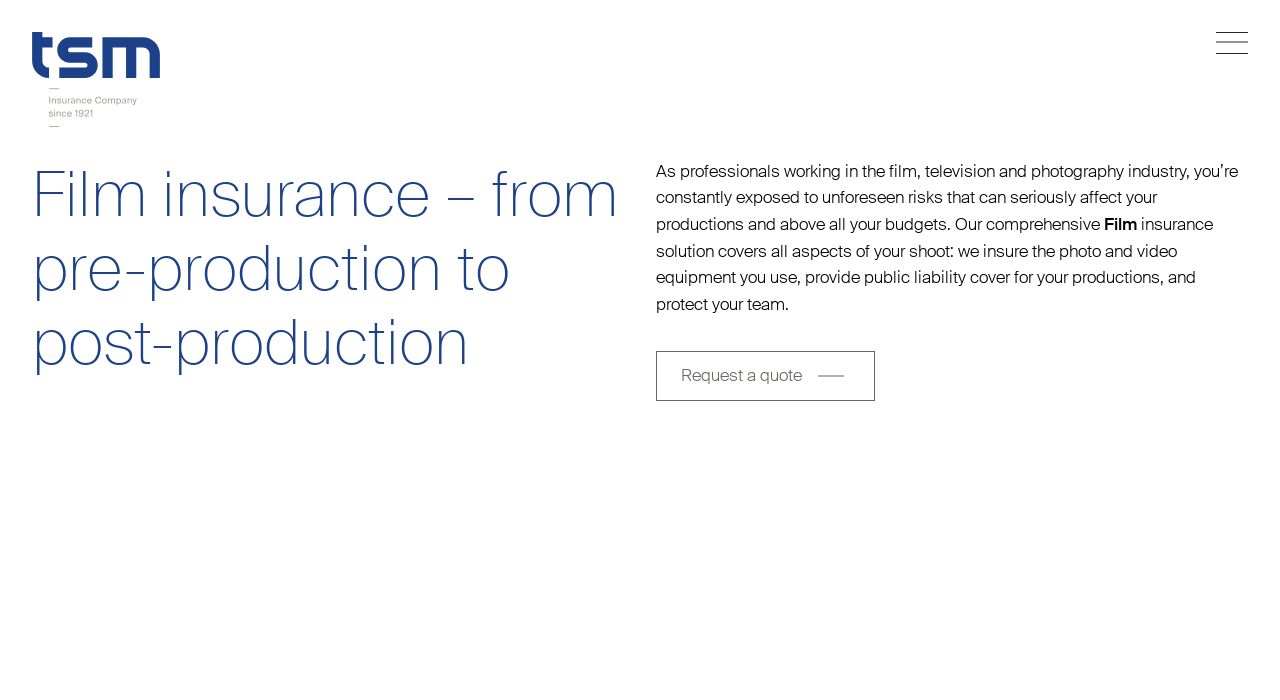What type of insurance does TSM offer?
Based on the image, answer the question with as much detail as possible.

Based on the webpage content, specifically the heading 'Film insurance – from pre-production to post-production', it is clear that TSM offers film insurance to protect productions and equipment.